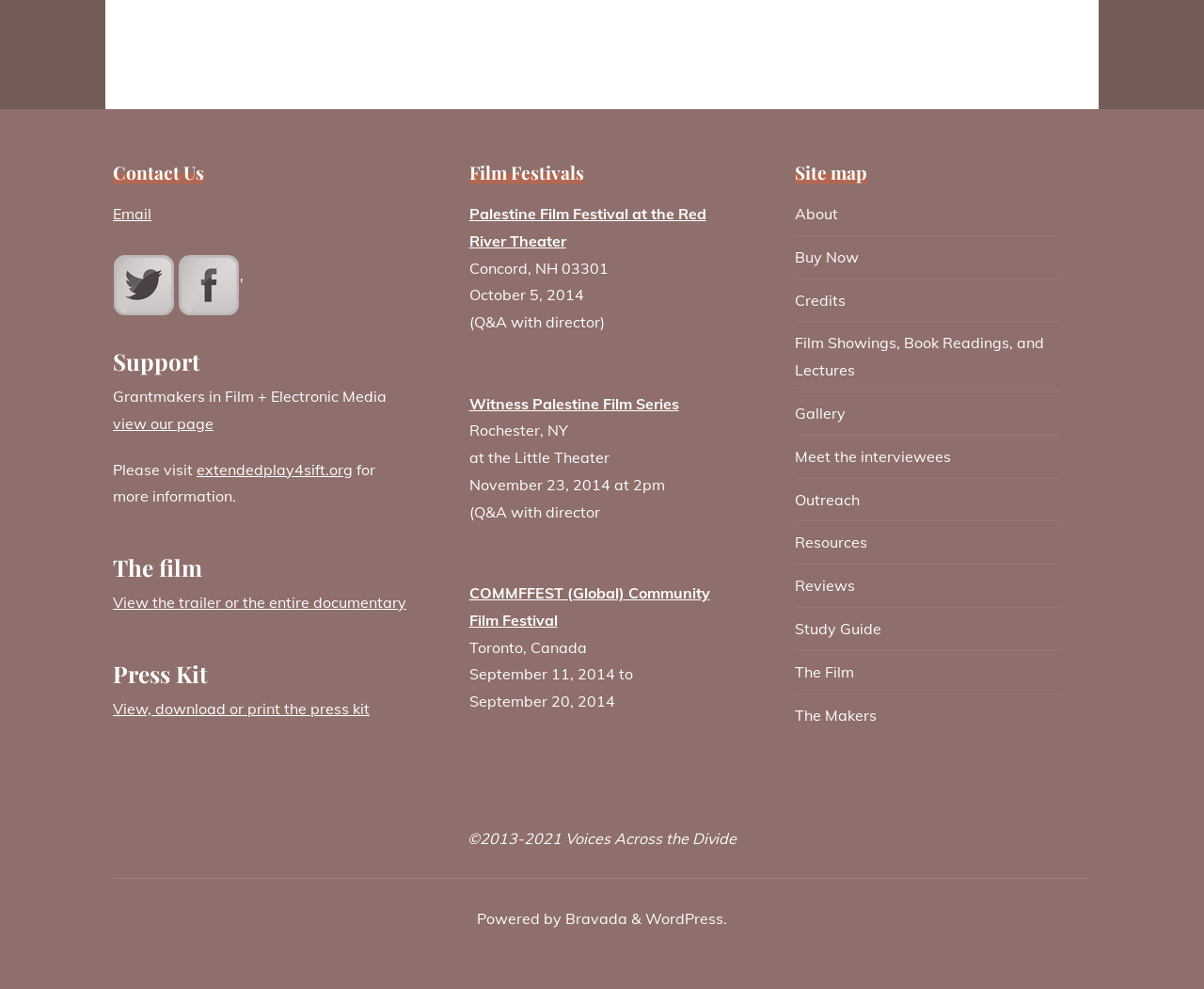Give a short answer using one word or phrase for the question:
What is the name of the film festival in Toronto, Canada?

COMMFFEST (Global) Community Film Festival